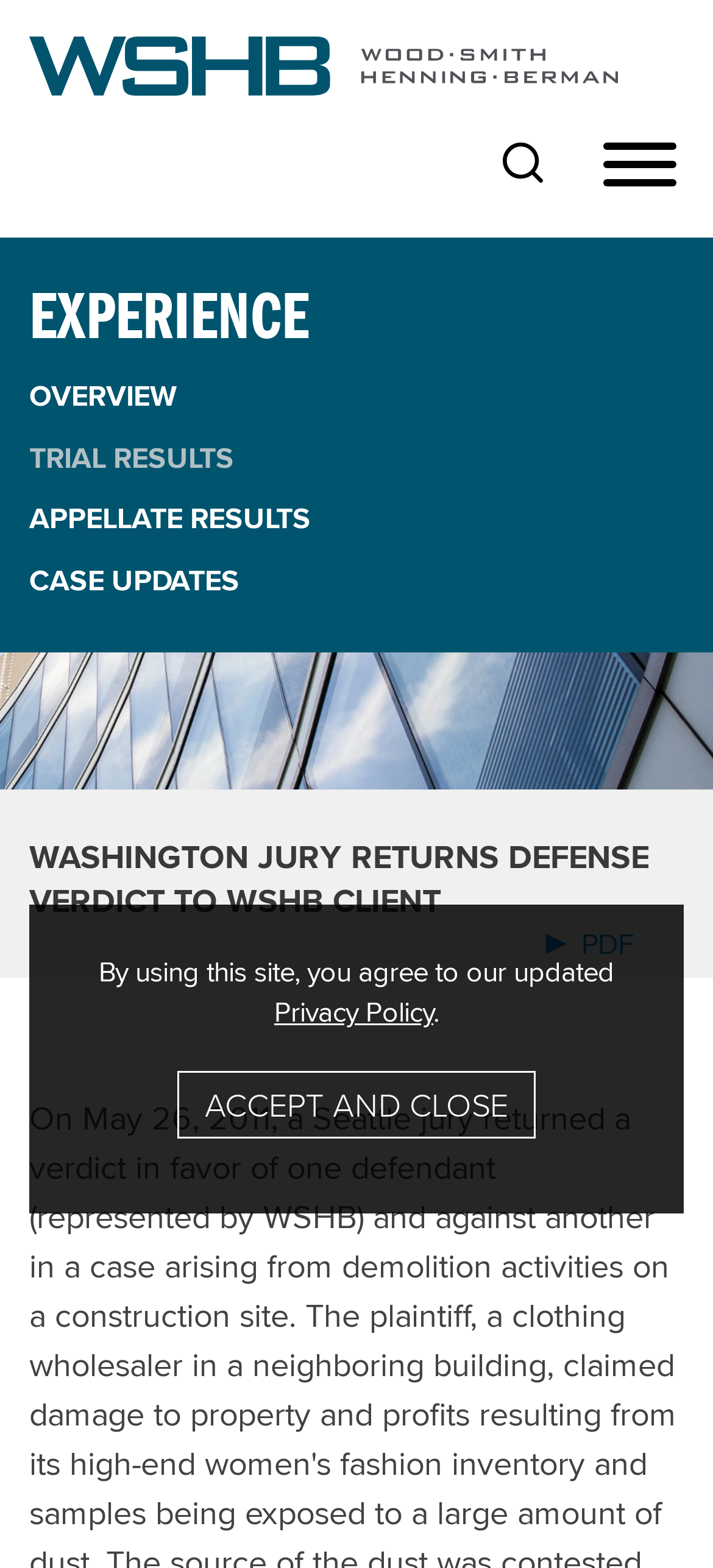What type of content is available on this webpage?
Please answer the question with as much detail and depth as you can.

The webpage has links to different types of content, including 'OVERVIEW', 'TRIAL RESULTS', 'APPELLATE RESULTS', and 'CASE UPDATES', which suggests that the webpage is related to trial results and other legal content.